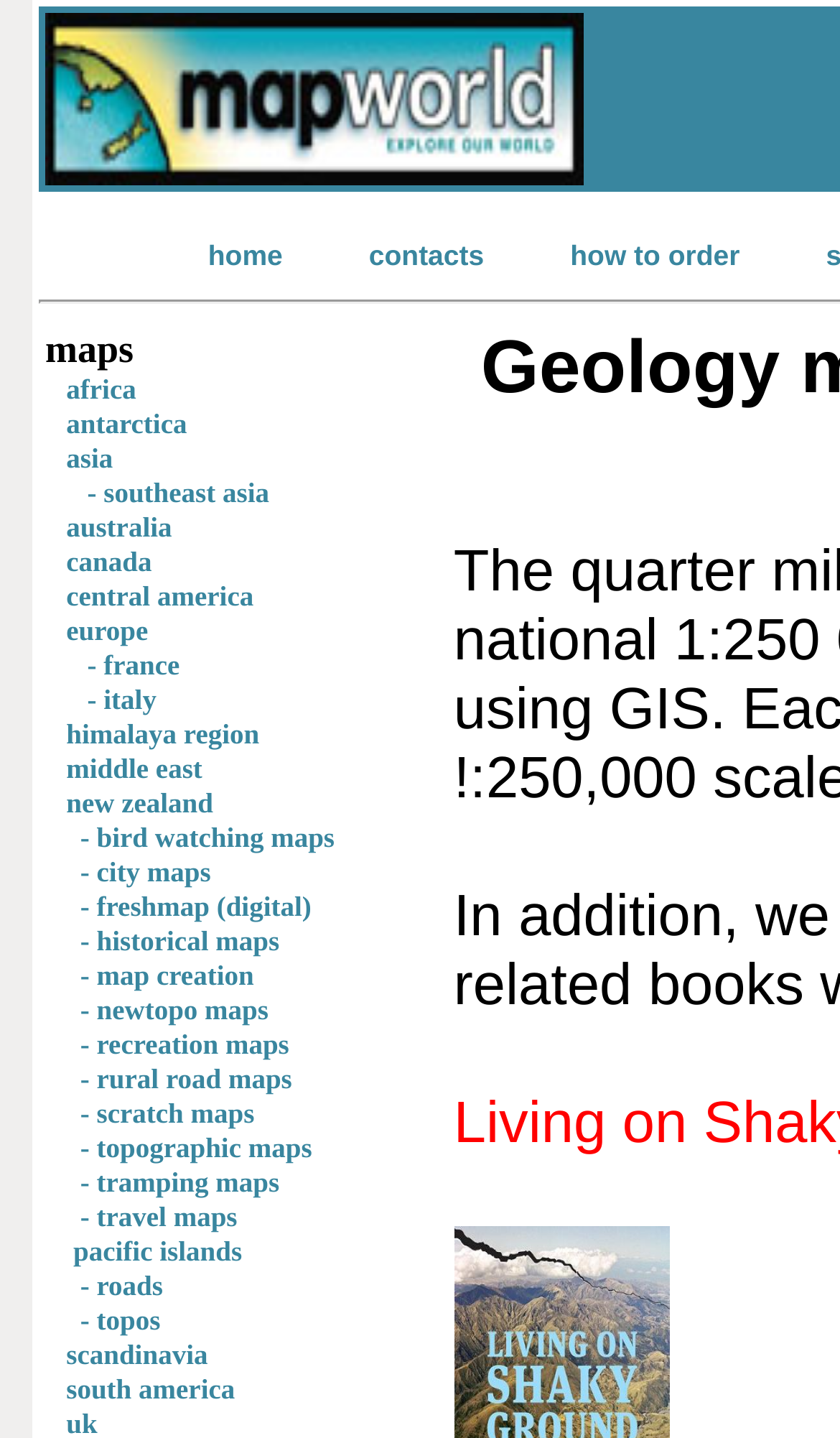Find the bounding box of the element with the following description: "- bird watching maps". The coordinates must be four float numbers between 0 and 1, formatted as [left, top, right, bottom].

[0.096, 0.571, 0.398, 0.593]